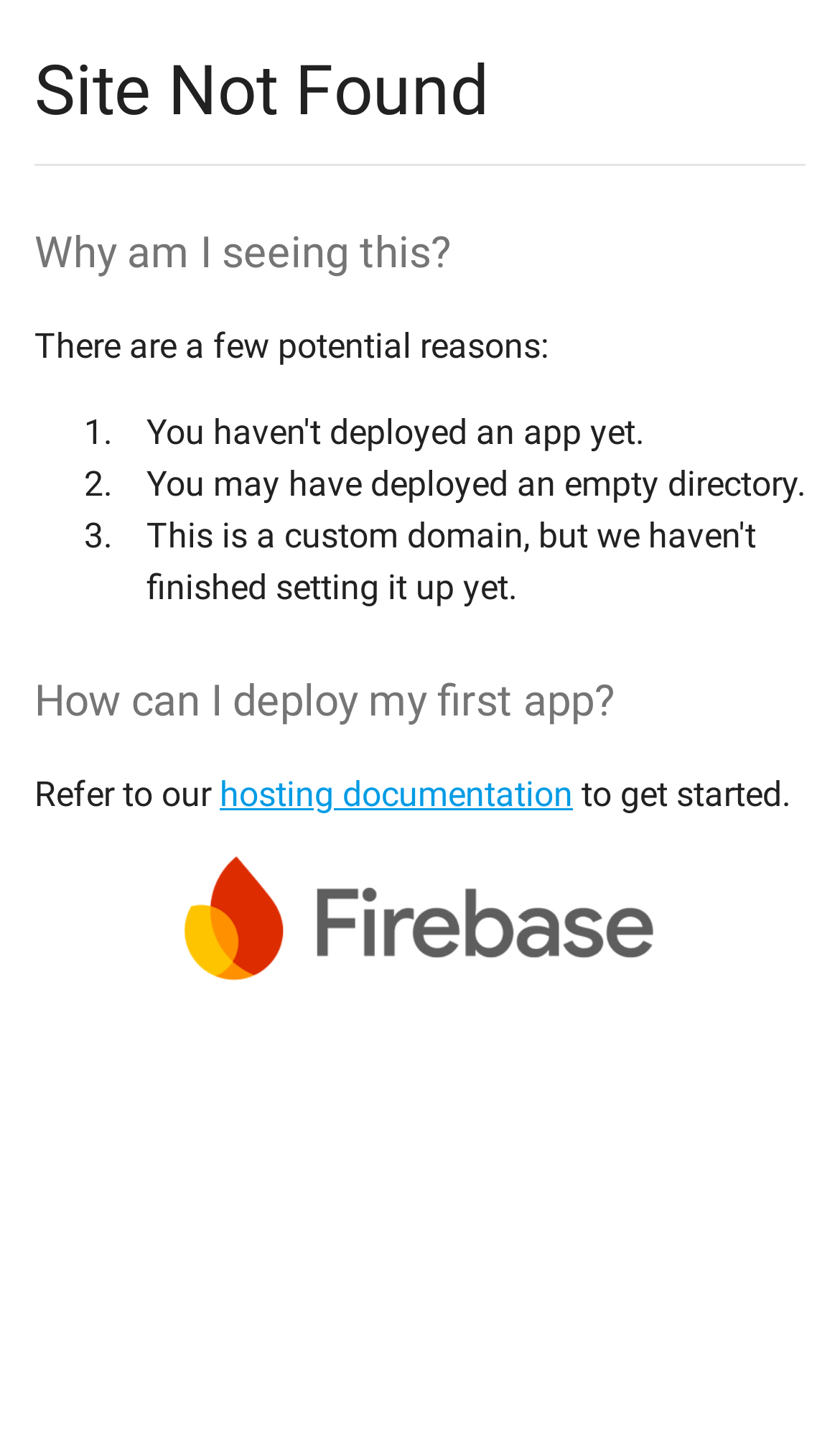Using the provided description: "parent_node: Site Not Found", find the bounding box coordinates of the corresponding UI element. The output should be four float numbers between 0 and 1, in the format [left, top, right, bottom].

[0.041, 0.598, 0.959, 0.699]